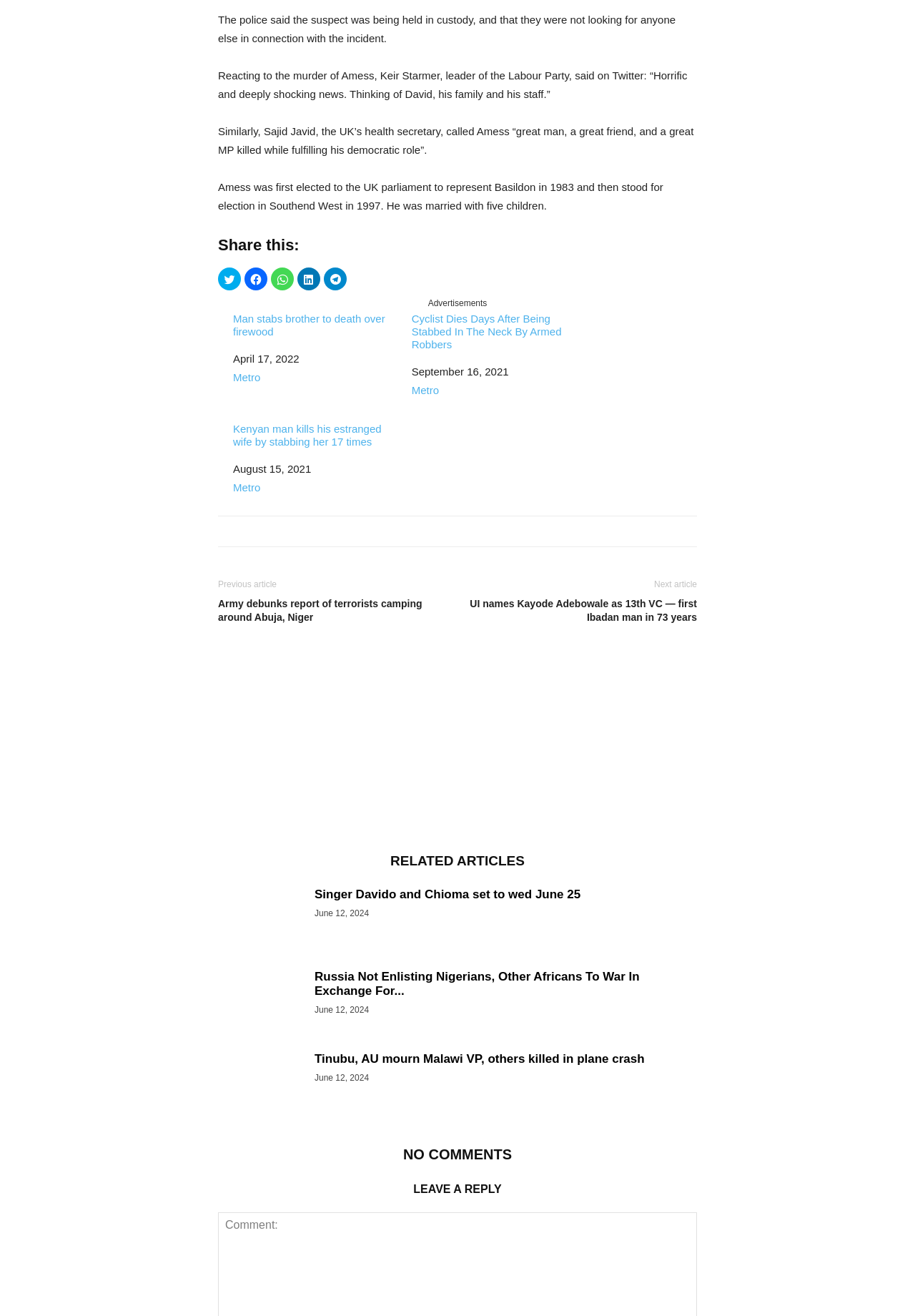What is the topic of the news article?
Using the visual information from the image, give a one-word or short-phrase answer.

Murder of Amess